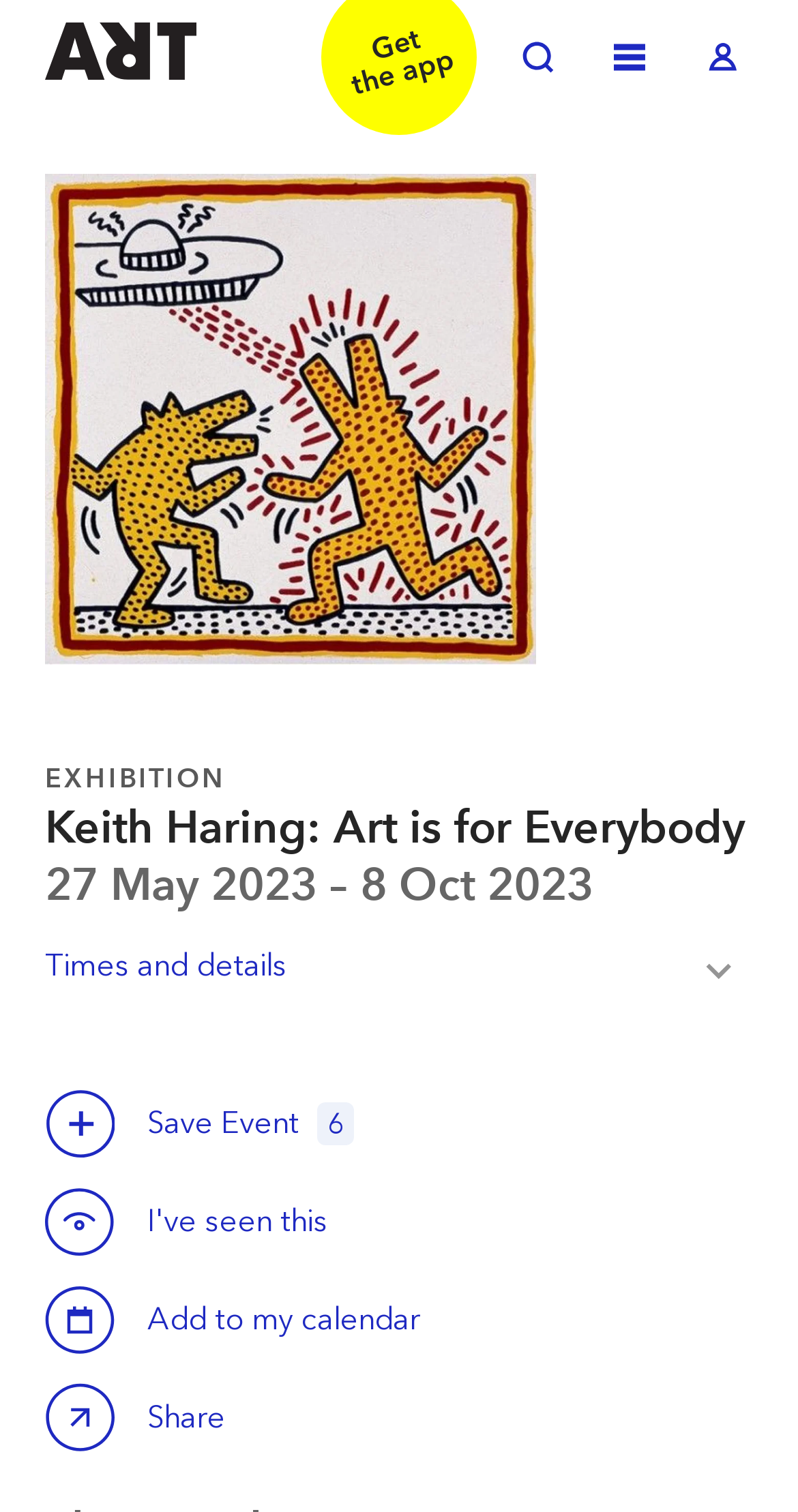Summarize the contents and layout of the webpage in detail.

The webpage is about an exhibition titled "Keith Haring: Art is for Everybody" at The Broad in Los Angeles. At the top left of the page, there is a link to "Welcome to ArtRabbit". To the right of this link, there are three more links: "Toggle Search", "Toggle Menu", and "Toggle Log in". 

Below these links, there is a large image with a link to "Zoom in" on the top left corner of the image. The image is likely a promotional image for the exhibition. 

Below the image, there is a header section that spans the entire width of the page. This section contains three headings: "EXHIBITION", "Keith Haring: Art is for Everybody", and "27 May 2023 – 8 Oct 2023", which provide details about the exhibition. 

Under the headings, there are several buttons and links. On the left side, there is a "Times and details Toggle" button, followed by a "Save this event" button and a "Save Event" text. Further down, there is another "Save this event" button. 

To the right of these buttons, there is a "Calendar" button with the text "Add to my calendar". Finally, at the bottom, there is a "Share Keith Haring: Art is for Everybody" button.